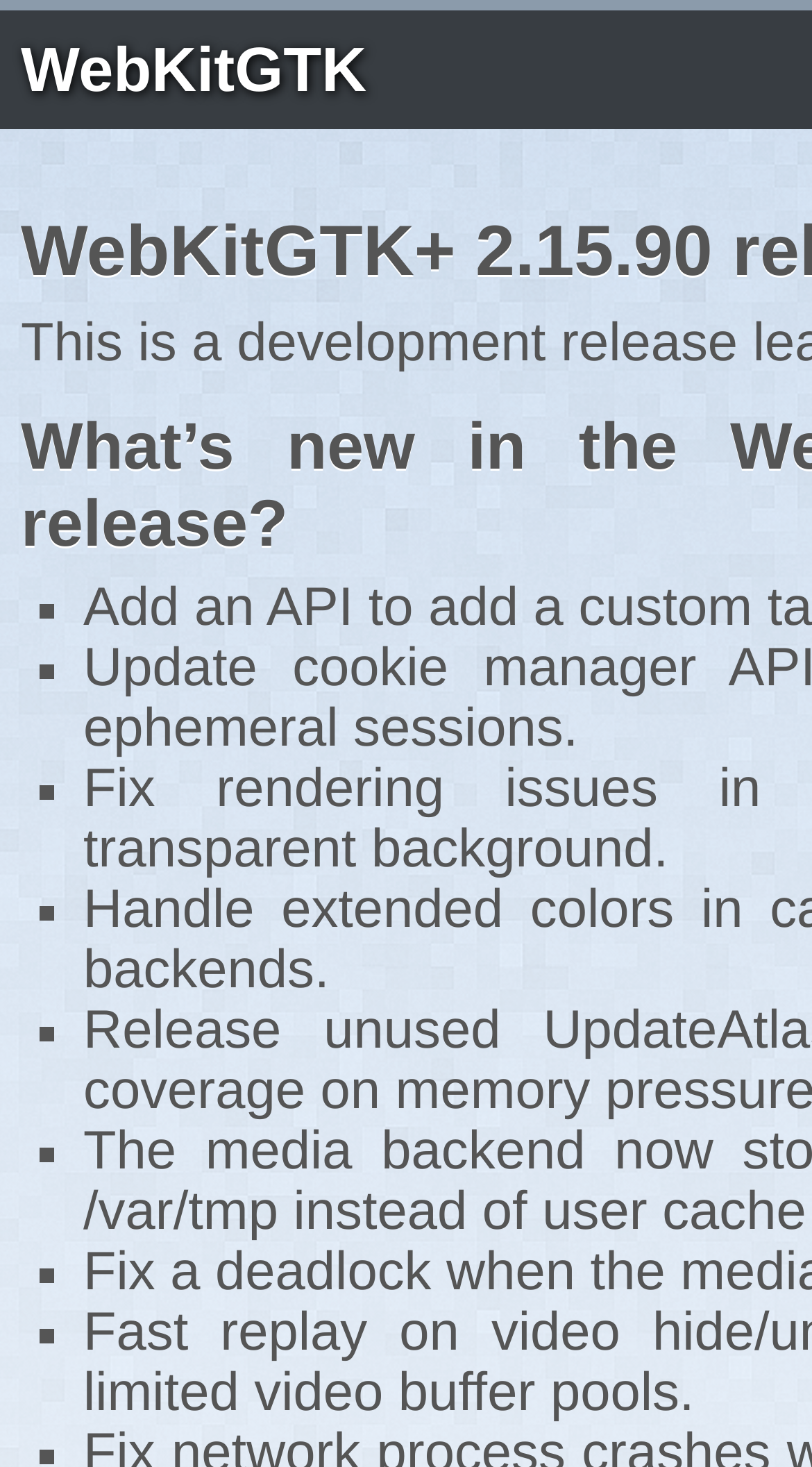What is the width of the link 'WebKitGTK'?
Can you offer a detailed and complete answer to this question?

I calculated the width of the link 'WebKitGTK' by subtracting its left coordinate from its right coordinate. The bounding box coordinate of the link is [0.026, 0.025, 0.452, 0.072], so the width is 0.452 - 0.026 = 0.426.